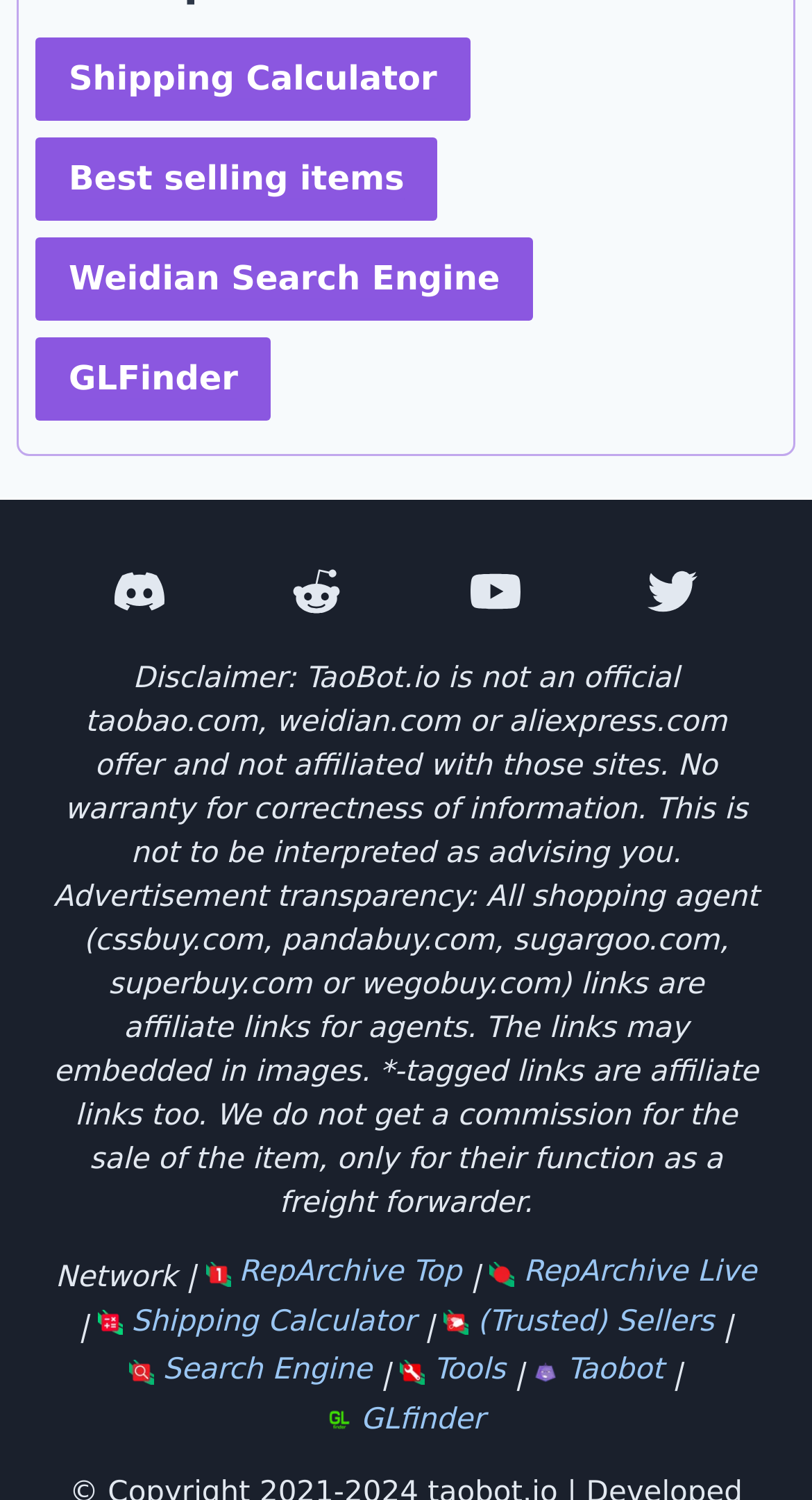How many favicon links are there?
Based on the content of the image, thoroughly explain and answer the question.

There are seven favicon links on the webpage, which are RepArchive Top, RepArchive Live, Shipping Calculator, (Trusted) Sellers, Search Engine, Tools, and Taobot, each with an accompanying image.